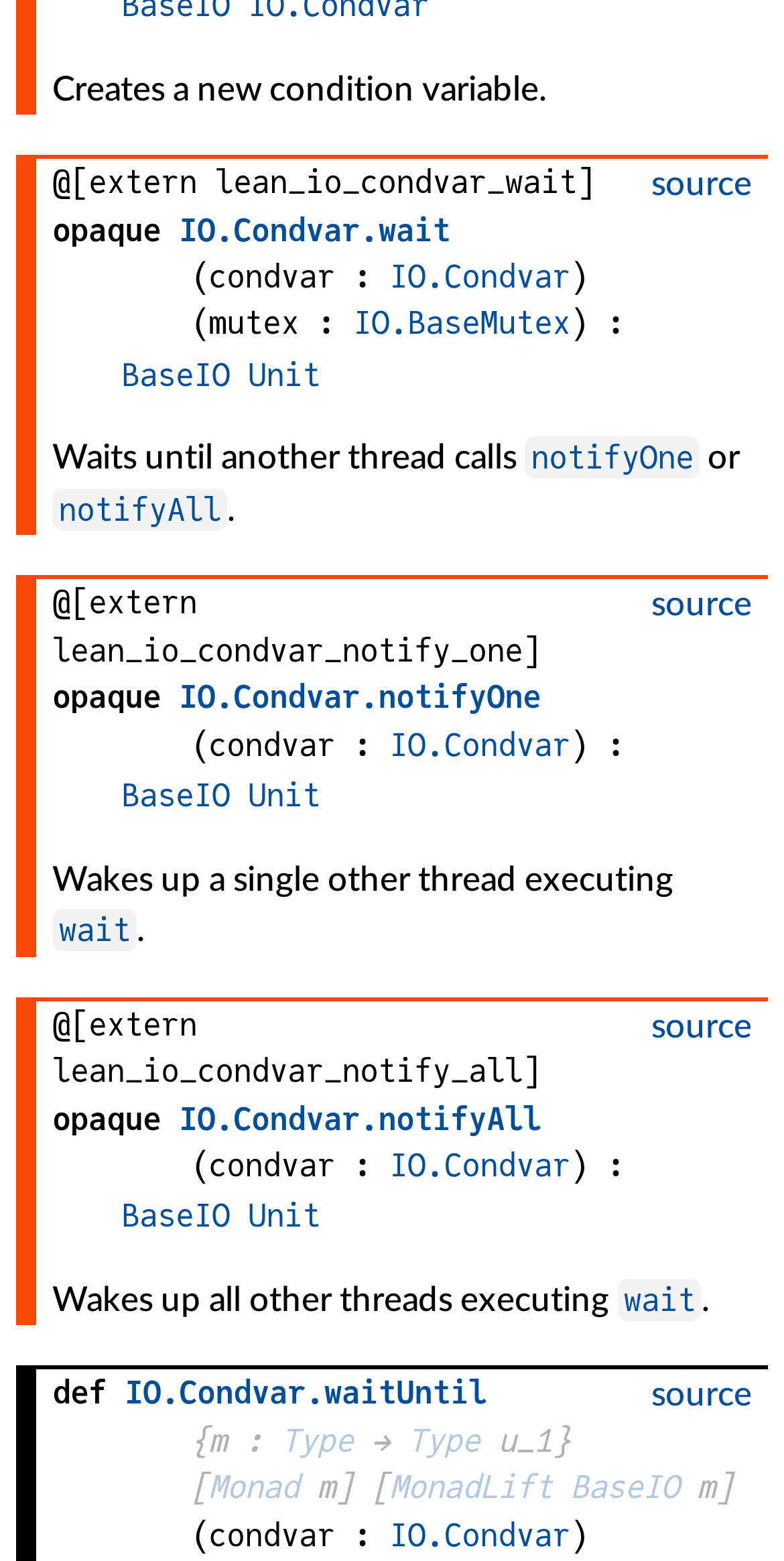Based on the visual content of the image, answer the question thoroughly: What is the purpose of the notifyAll function?

The notifyAll function is used to wake up all other threads that are executing wait, as indicated by the text 'Wakes up all other threads executing wait'.